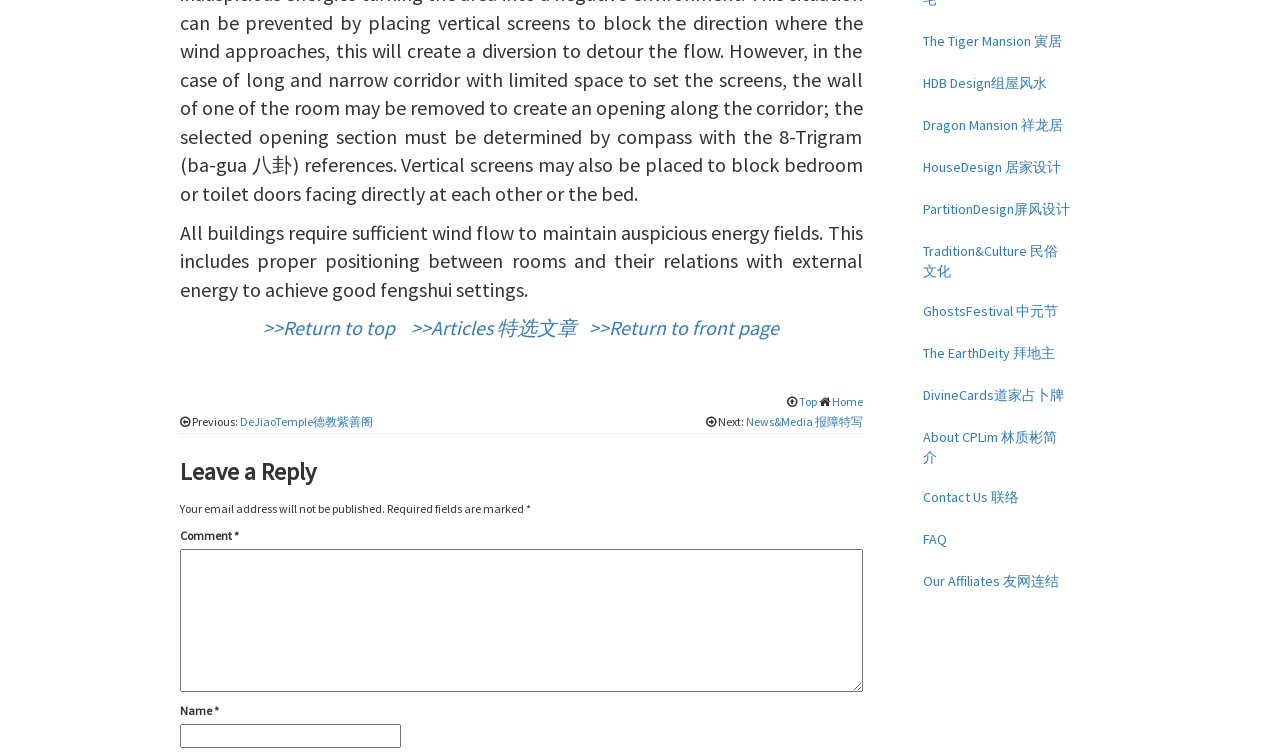Is there a way to navigate to the top of the webpage?
Please respond to the question with a detailed and well-explained answer.

There is a link '>>Return to top' on the webpage, which suggests that users can navigate to the top of the webpage by clicking on this link.